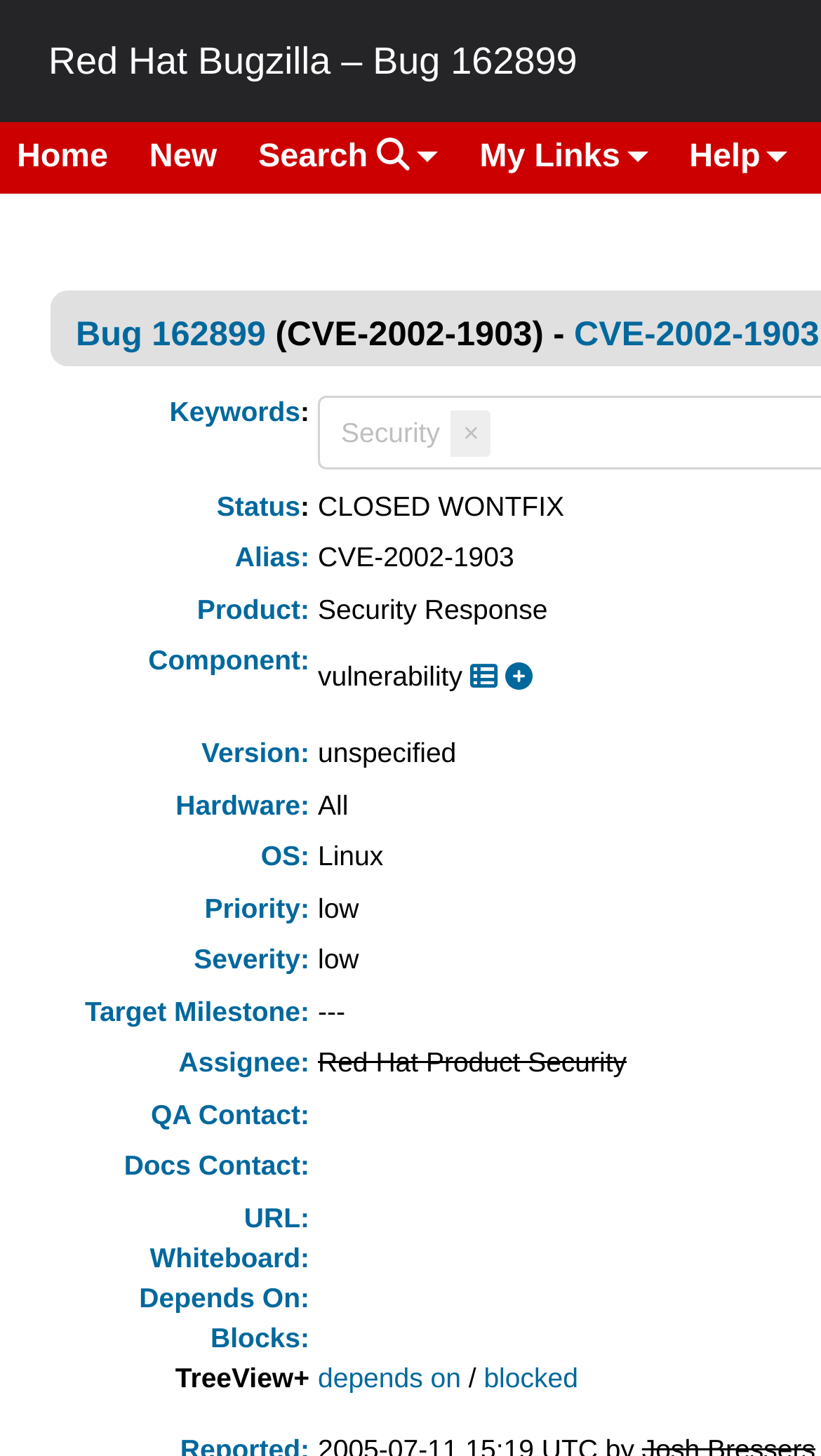Please provide a detailed answer to the question below by examining the image:
How many links are there in the 'Component' field?

There are 3 links in the 'Component' field, which are 'Component:', '', and ''.